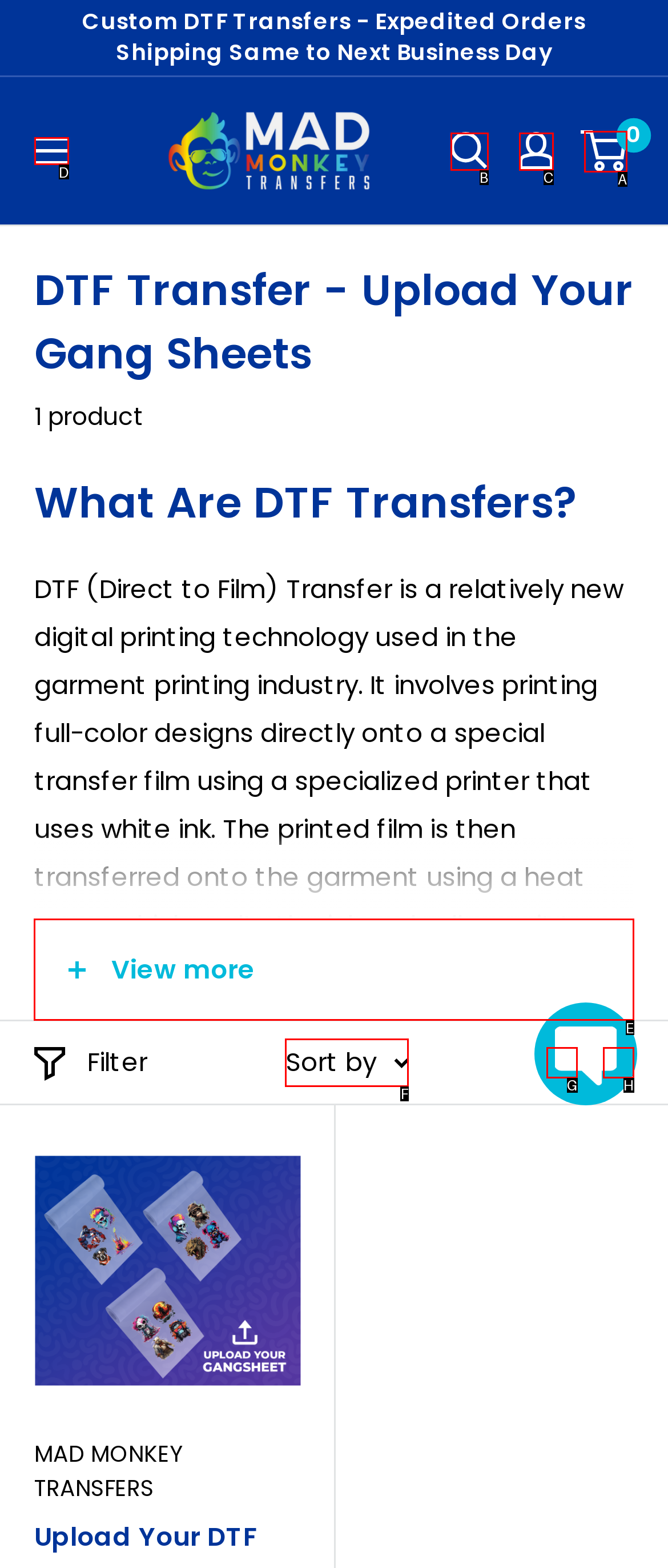From the options shown in the screenshot, tell me which lettered element I need to click to complete the task: View more.

E